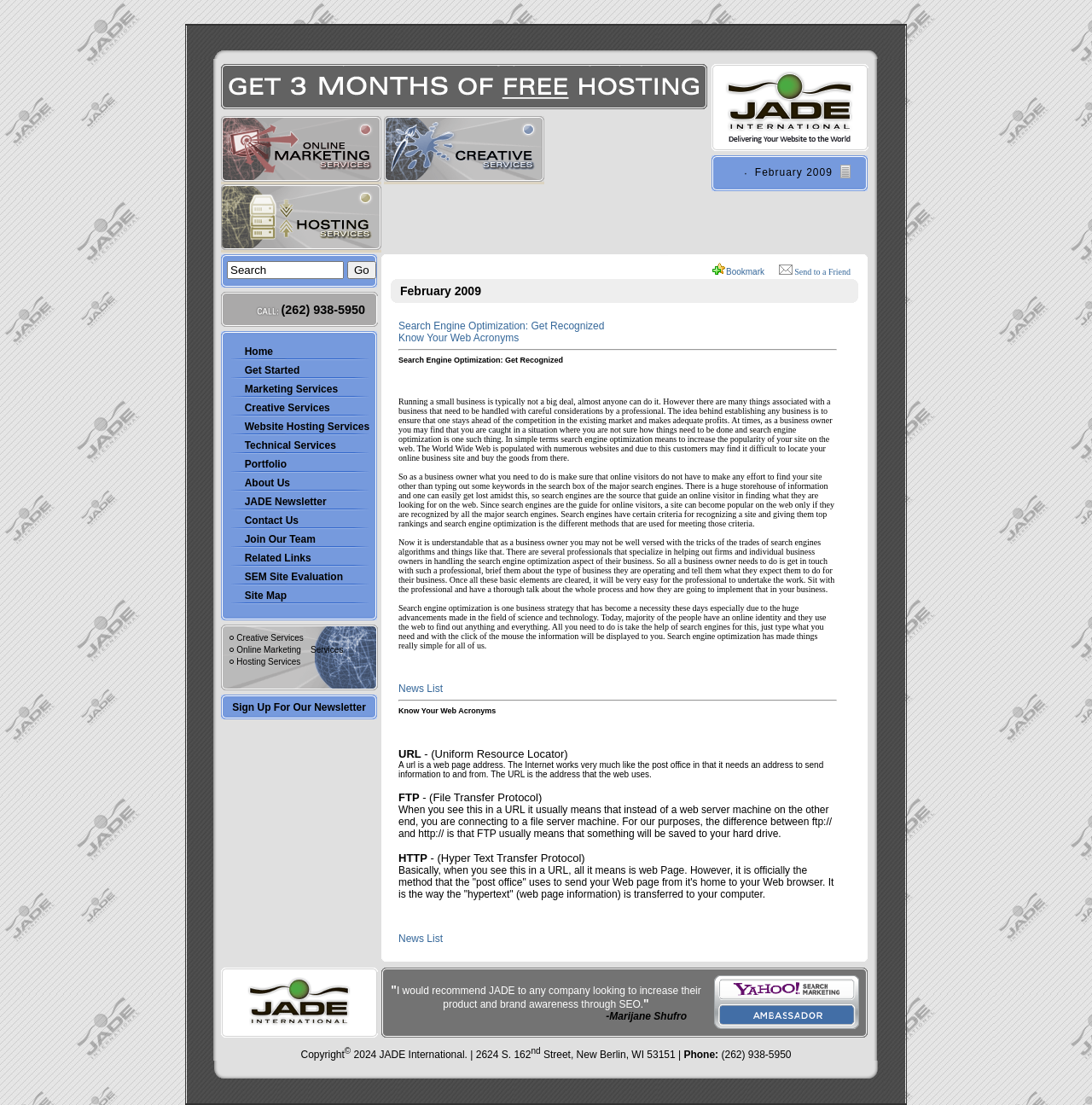What is the text on the link below the 'Get Started' navigation item?
Utilize the information in the image to give a detailed answer to the question.

I found the link below the 'Get Started' navigation item by looking at the top navigation bar, where it is labeled as 'Get Started'.